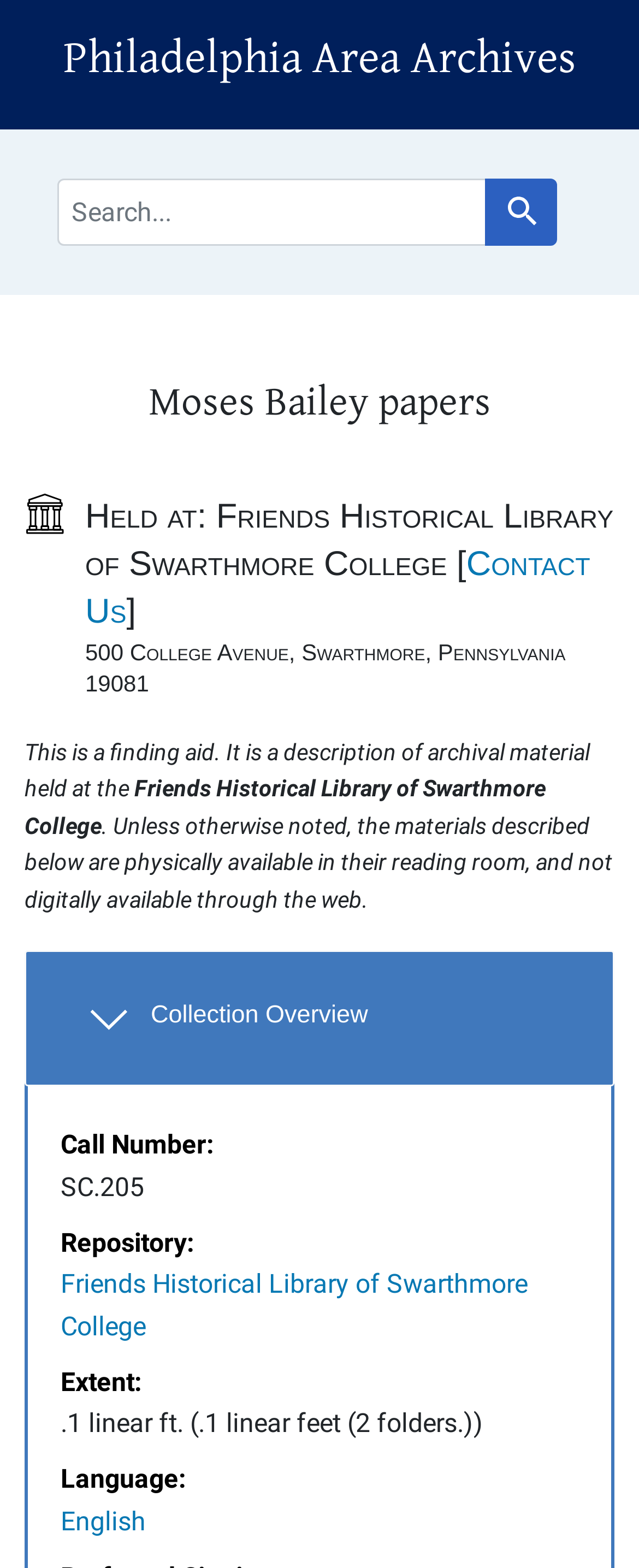Please study the image and answer the question comprehensively:
What is the extent of the Moses Bailey papers?

The extent of the Moses Bailey papers can be found in the DescriptionListDetail element '.1 linear ft. (.1 linear feet (2 folders.))' which is located in the Collection Overview section of the webpage, indicating that the papers occupy .1 linear feet of space and consist of 2 folders.